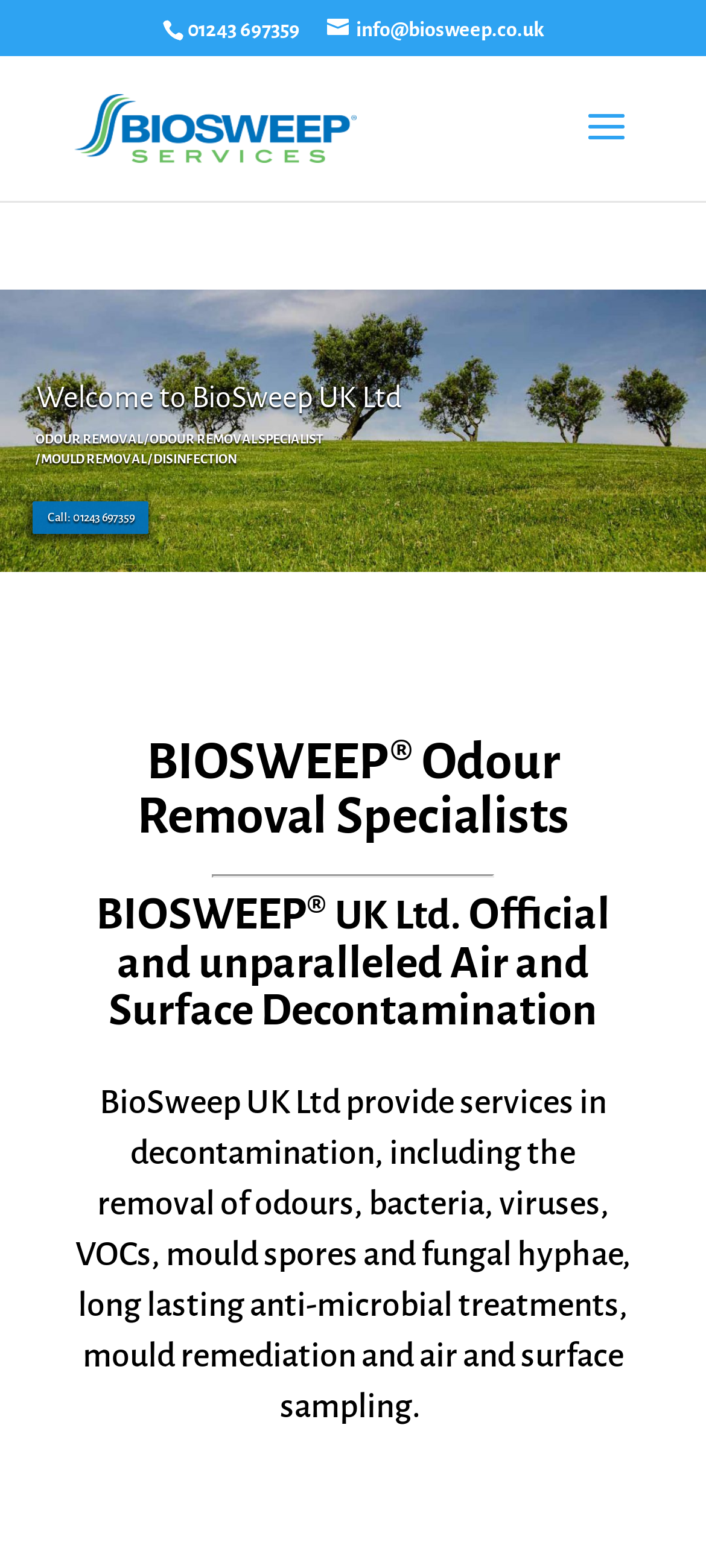What is the text of the webpage's headline?

BIOSWEEP® Odour Removal Specialists